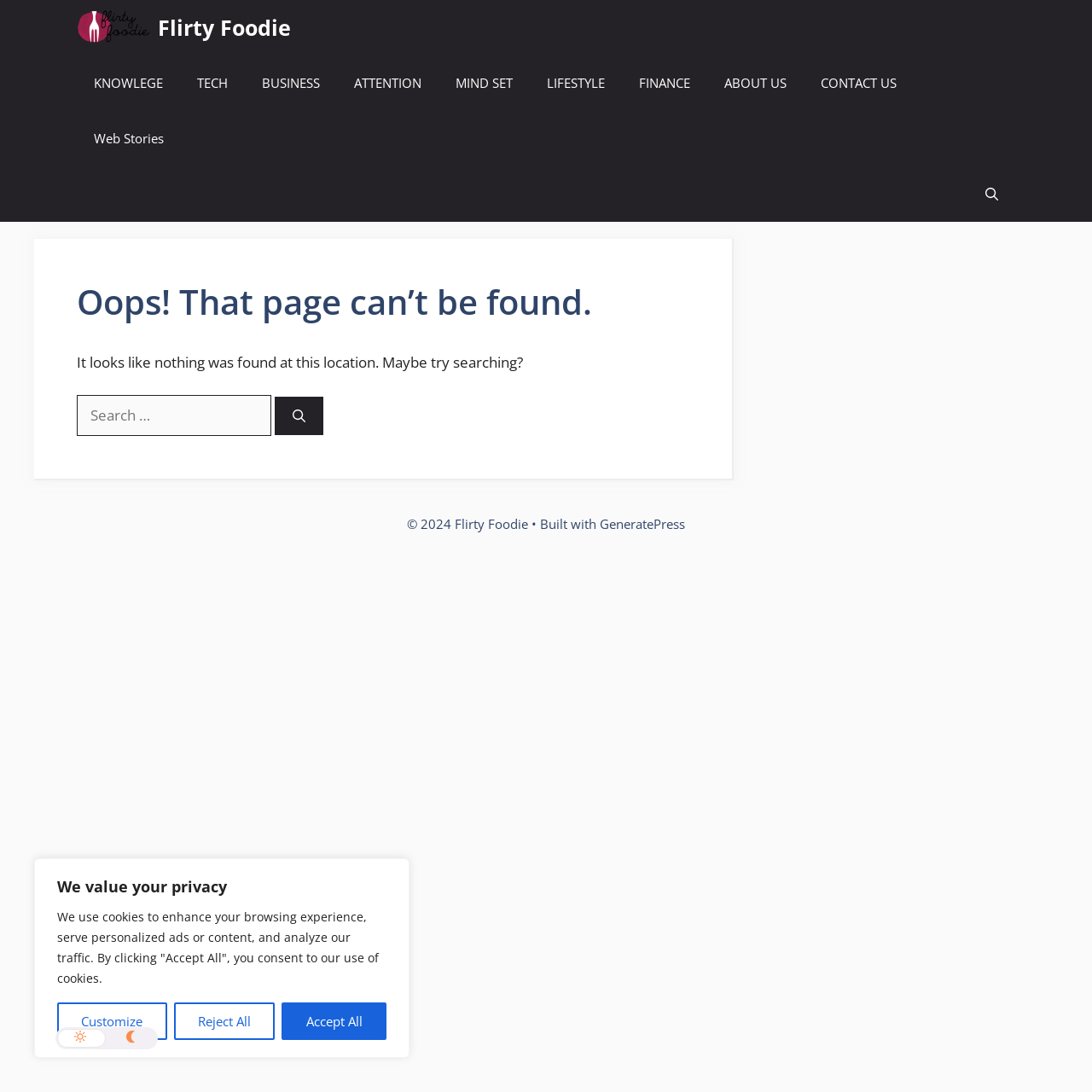Pinpoint the bounding box coordinates of the element you need to click to execute the following instruction: "Search with the search button". The bounding box should be represented by four float numbers between 0 and 1, in the format [left, top, right, bottom].

[0.252, 0.363, 0.296, 0.398]